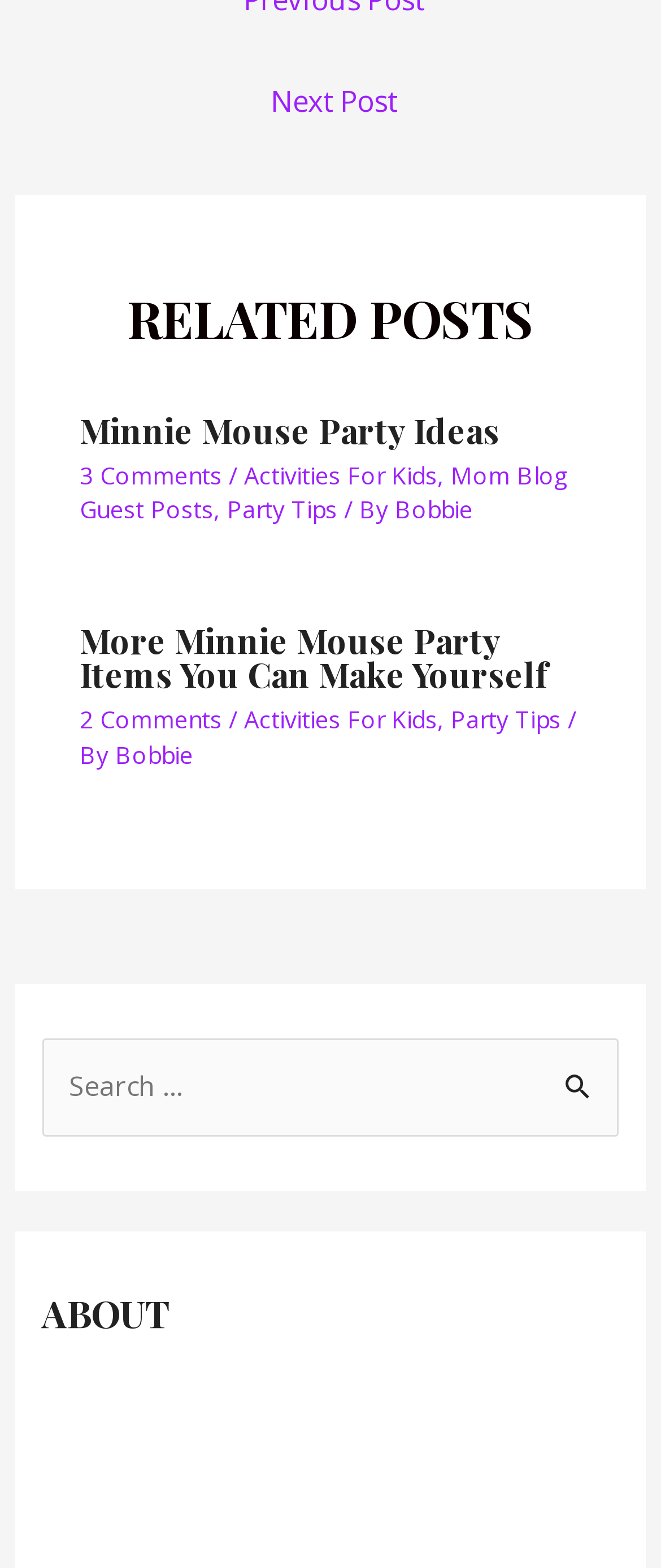Provide your answer in a single word or phrase: 
What is the purpose of the search box?

To search for something